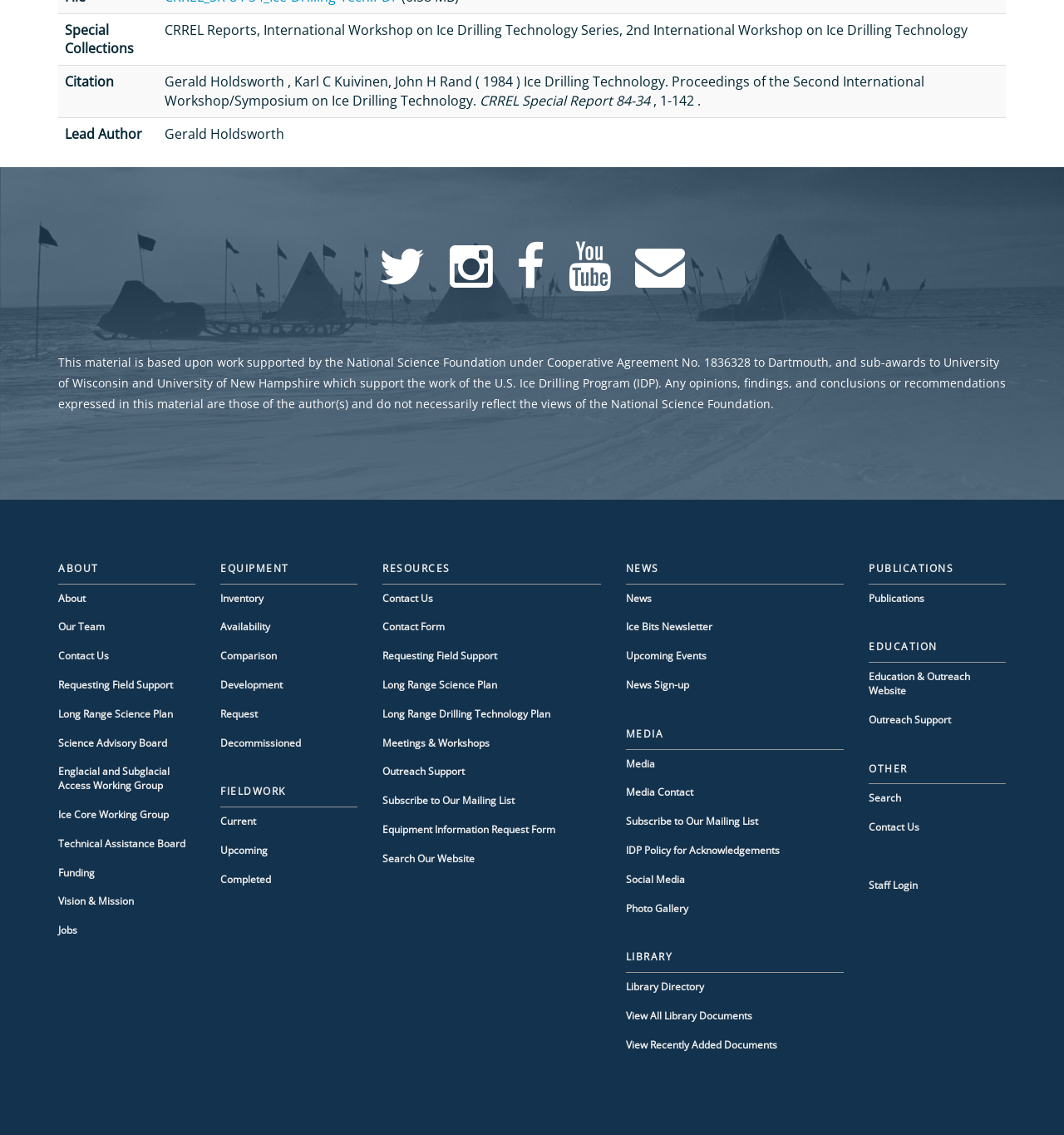How many sections are there in the webpage?
Answer the question with a single word or phrase derived from the image.

7